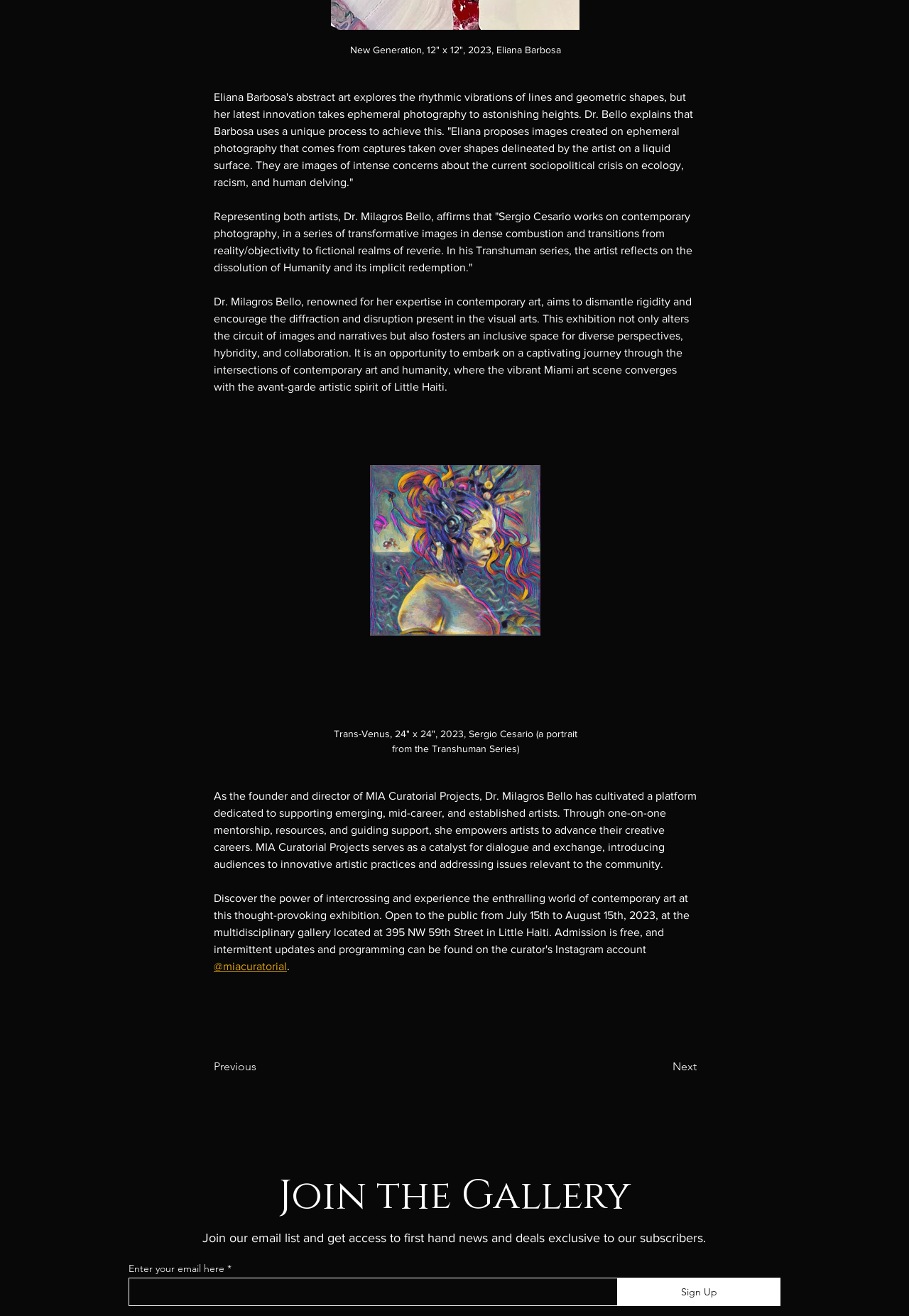Please provide a brief answer to the following inquiry using a single word or phrase:
Who is the artist behind the Transhuman Series?

Sergio Cesario